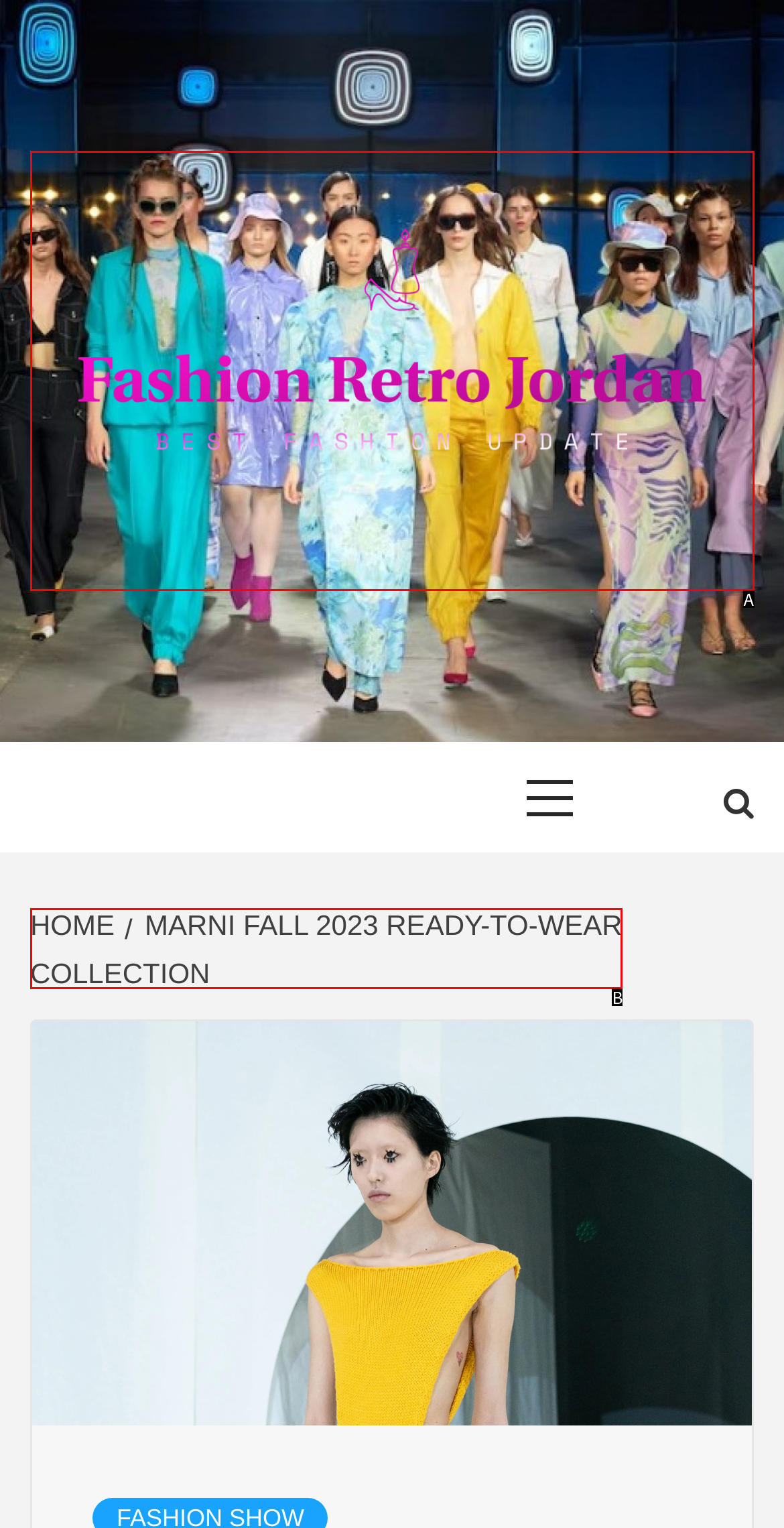Identify the HTML element that corresponds to the following description: Marni Fall 2023 Ready-to-Wear Collection Provide the letter of the best matching option.

B